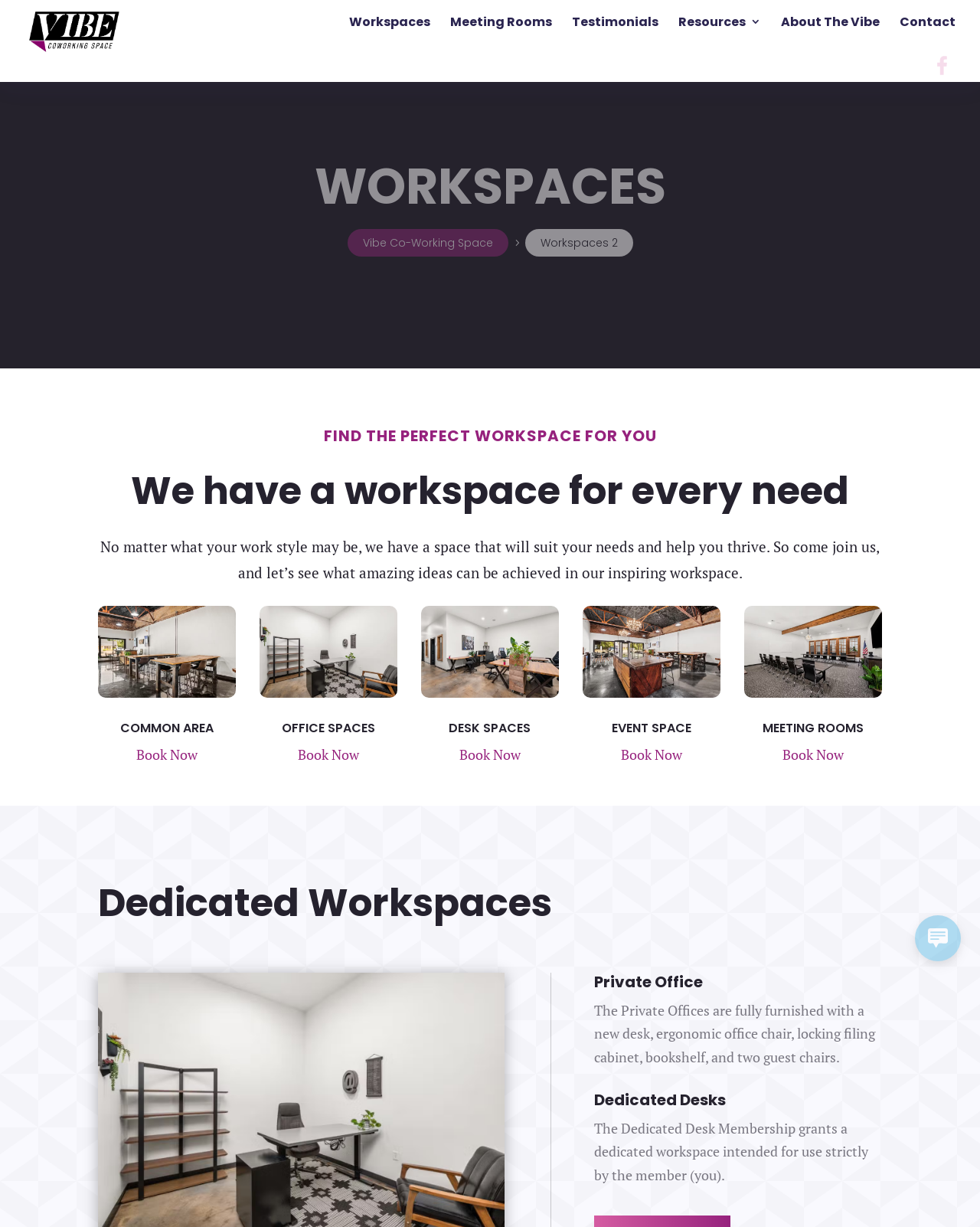Refer to the image and provide an in-depth answer to the question: 
How many types of workspaces are available?

The webpage lists five types of workspaces: common areas, office spaces, desk spaces, event spaces, and meeting rooms. Each type of workspace has its own section on the webpage, providing more information about its features and benefits.